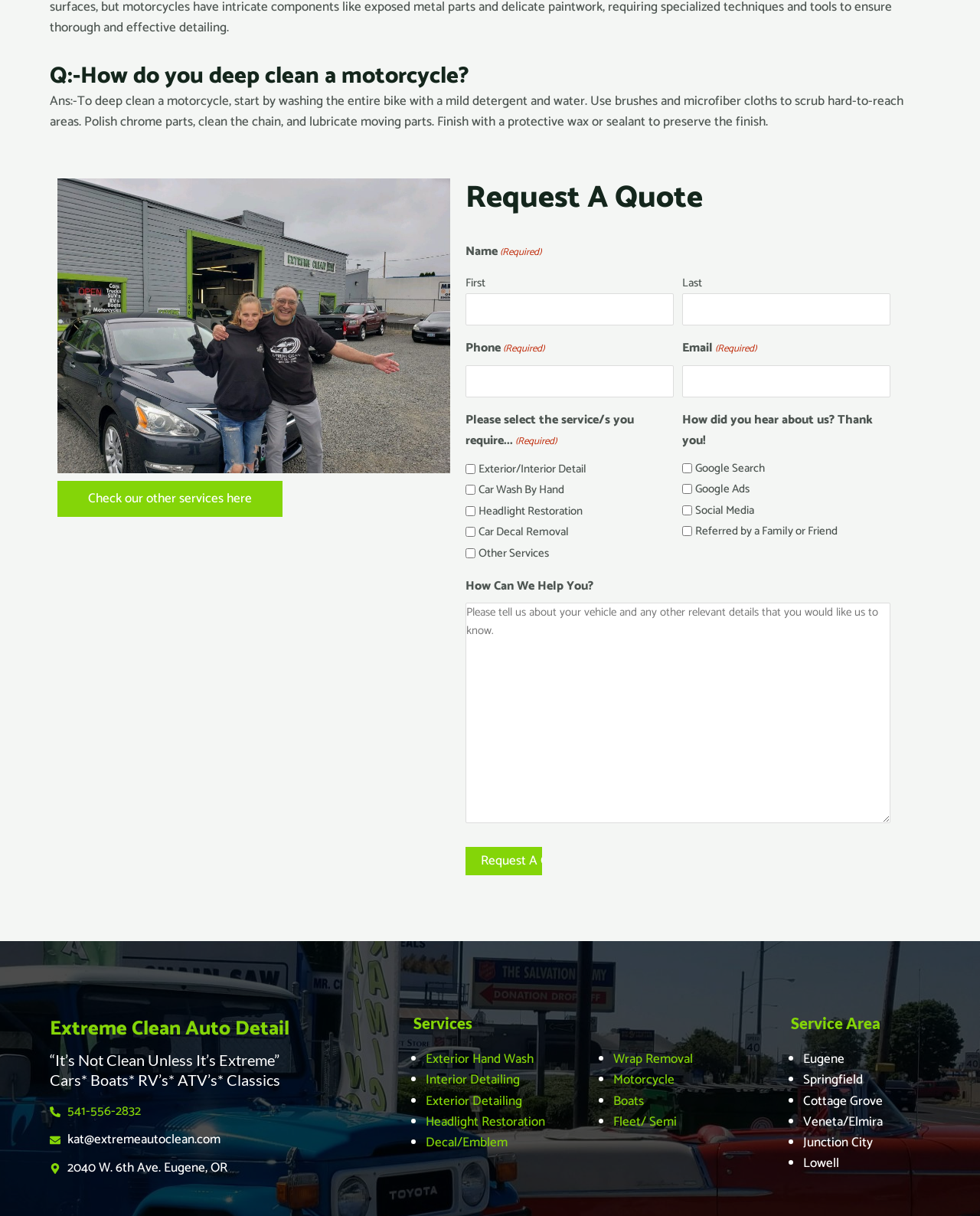Determine the bounding box coordinates for the HTML element mentioned in the following description: "Lowell". The coordinates should be a list of four floats ranging from 0 to 1, represented as [left, top, right, bottom].

[0.82, 0.948, 0.946, 0.966]